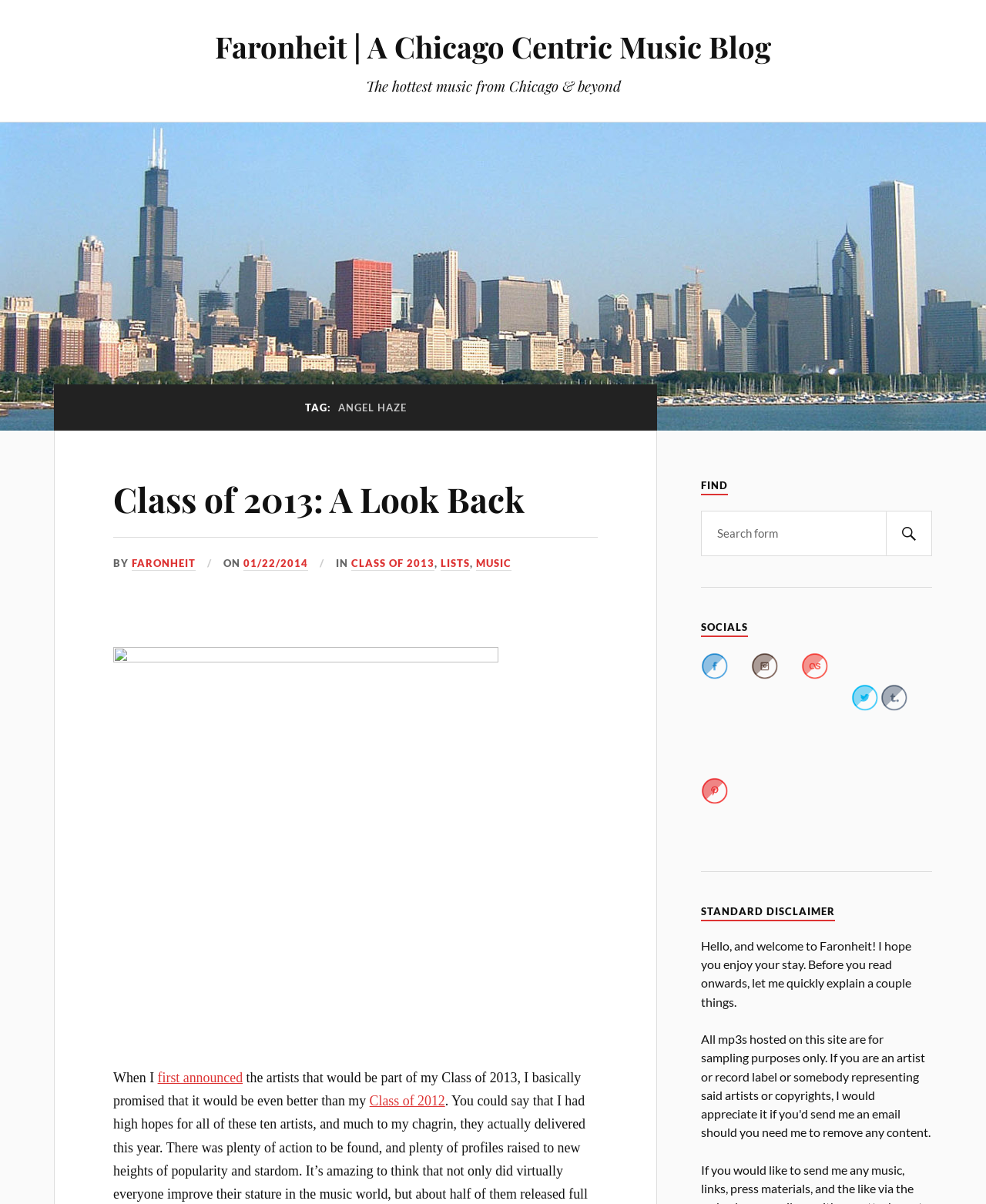What is the category of the article 'Class of 2013: A Look Back'?
Provide a detailed and well-explained answer to the question.

I found the article 'Class of 2013: A Look Back' on the webpage, and it has a category label 'CLASS OF 2013' next to it, which indicates the category of the article.